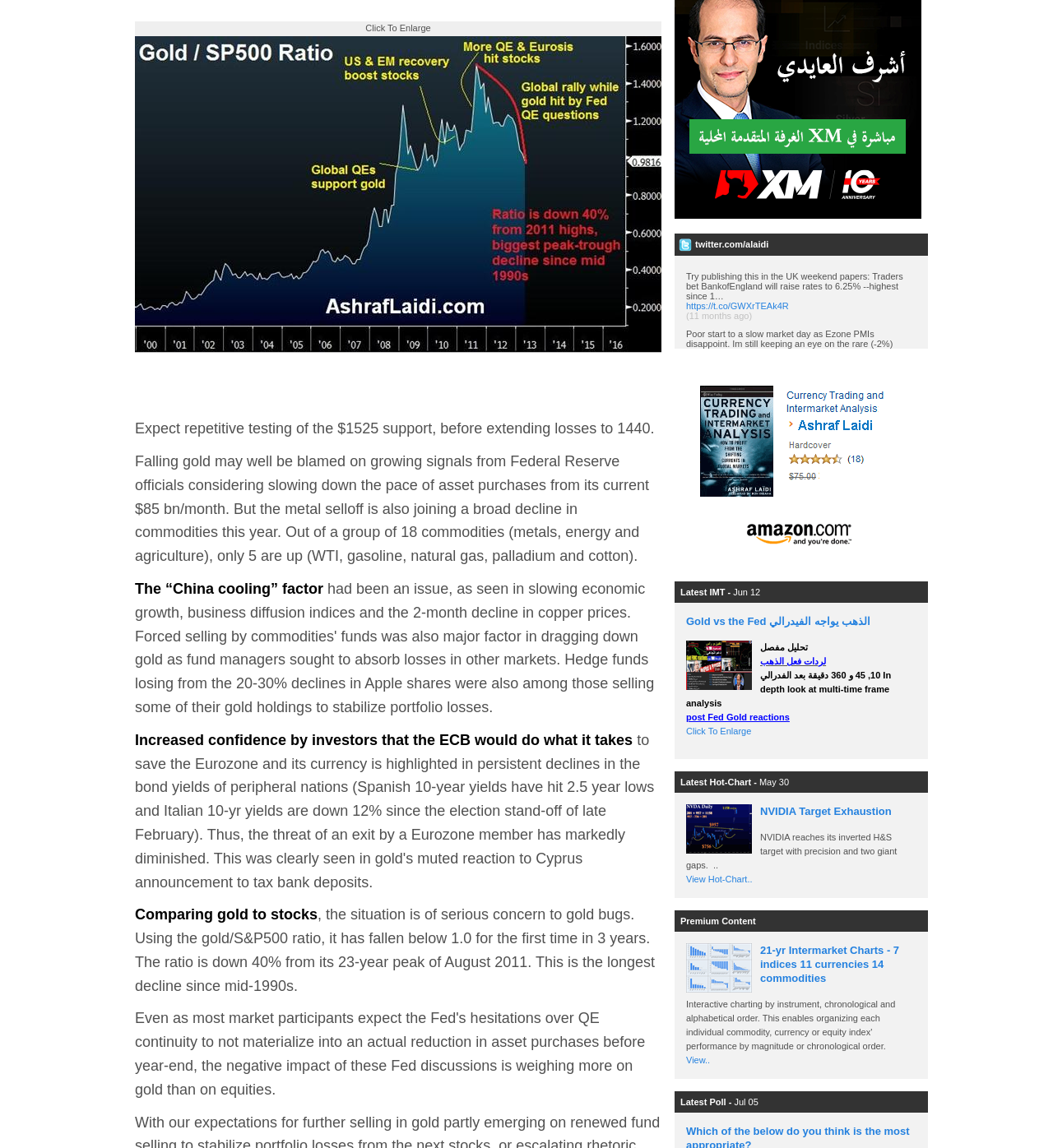Identify the bounding box for the element characterized by the following description: "لردات فعل الذهب".

[0.652, 0.57, 0.87, 0.582]